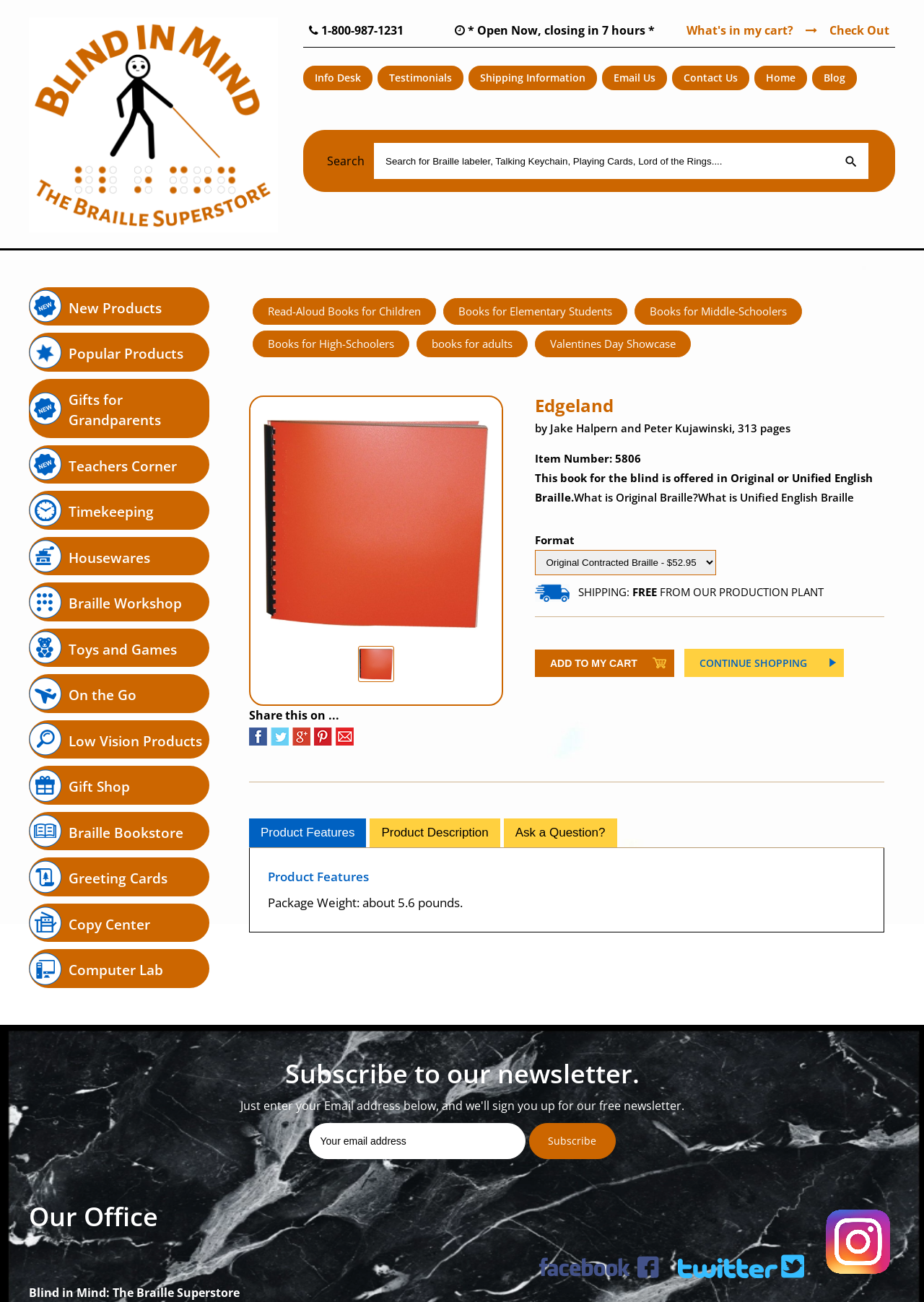Give an extensive and precise description of the webpage.

The webpage is for Edgeland, a Braille bookstore. At the top, there is a logo with the text "Blind in Mind, The Braille Superstore" and a phone number "1-800-987-1231". Below this, there is a notification that the store is open and will close in 7 hours. To the right of this, there are links to "What's in my cart?" and "Check Out".

Below this top section, there is a navigation menu with links to "Info Desk", "Testimonials", "Shipping Information", "Email Us", "Contact Us", "Home", and "Blog". To the right of this menu, there is a search bar with a button to search for products.

On the left side of the page, there is a list of categories including "New Products", "Popular Products", "Gifts for Grandparents", and many others. These categories are listed vertically, with each category having a link to a specific page.

In the main content area, there is a product description for a book called "Edgeland" by Jake Halpern and Peter Kujawinski. The book has a description, item number, and information about the format and shipping. There are also links to learn more about Original Braille and Unified English Braille.

Below the product description, there are buttons to "Add to My Cart" and "CONTINUE SHOPPING". There are also links to "Product Features", "Product Description", and "Ask a Question?".

Further down the page, there is a section with product features, including the package weight. There is also a section to subscribe to the newsletter, where users can enter their email address and click a "Subscribe" button.

At the very bottom of the page, there is a section with links to the office and social media profiles, including Facebook, Twitter, and Instagram.